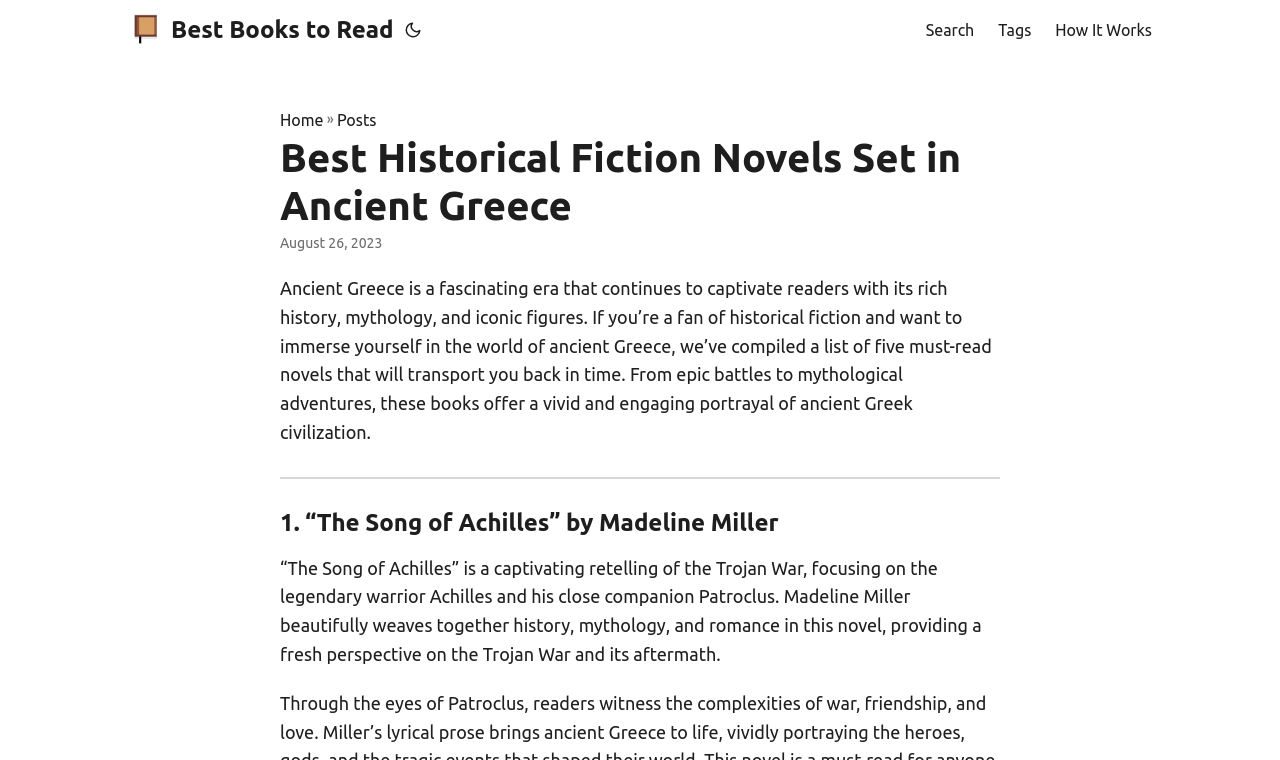How many novels are recommended on the webpage?
Utilize the image to construct a detailed and well-explained answer.

The webpage states that it has compiled a list of five must-read novels that will transport readers back in time to ancient Greece, indicating that there are five novel recommendations on the webpage.